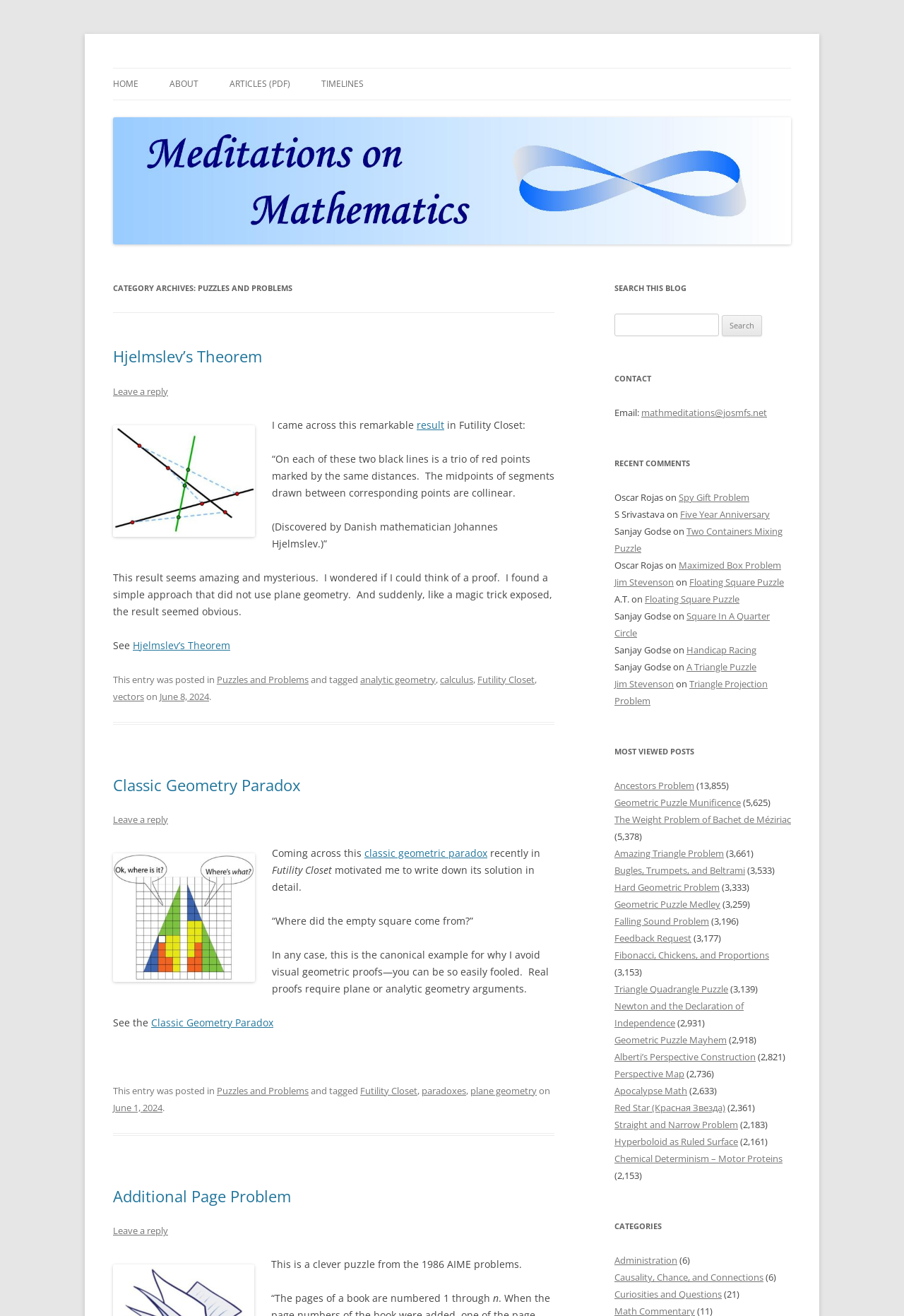Determine the bounding box coordinates for the clickable element required to fulfill the instruction: "Search for something". Provide the coordinates as four float numbers between 0 and 1, i.e., [left, top, right, bottom].

[0.68, 0.238, 0.795, 0.256]